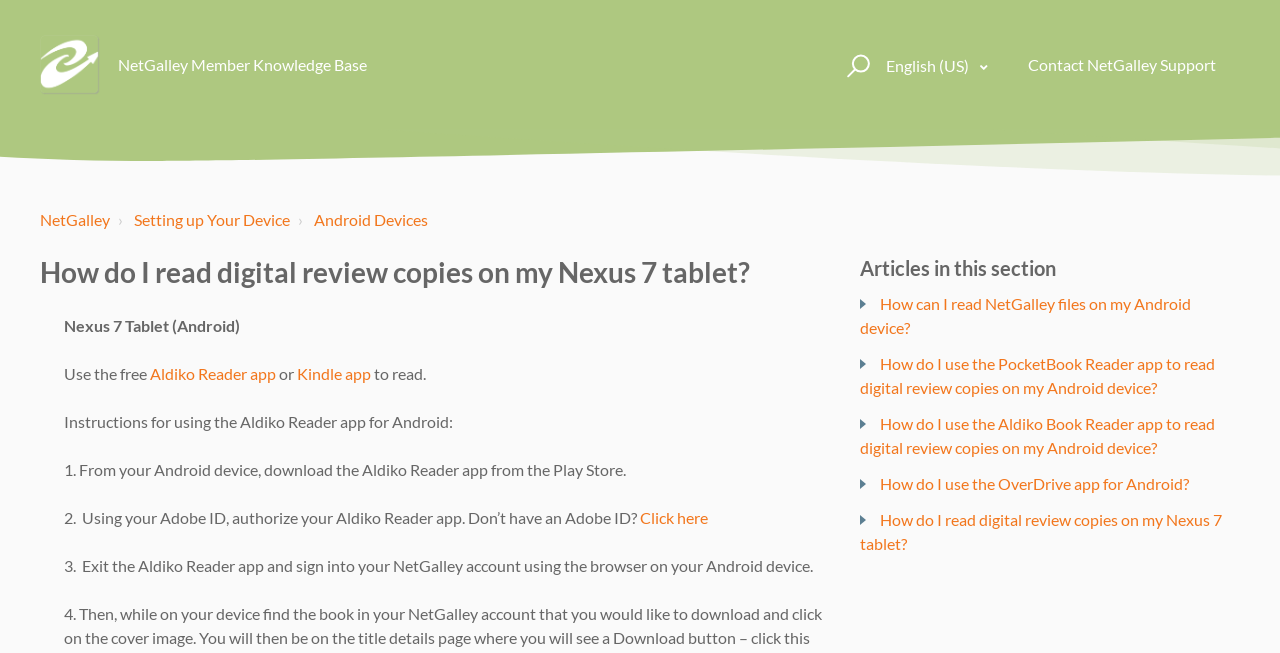Using the details from the image, please elaborate on the following question: What is the purpose of authorizing the Aldiko Reader app?

According to the instructions, users need to authorize their Aldiko Reader app using their Adobe ID, as stated in step 2 of the instructions, 'Using your Adobe ID, authorize your Aldiko Reader app.'.